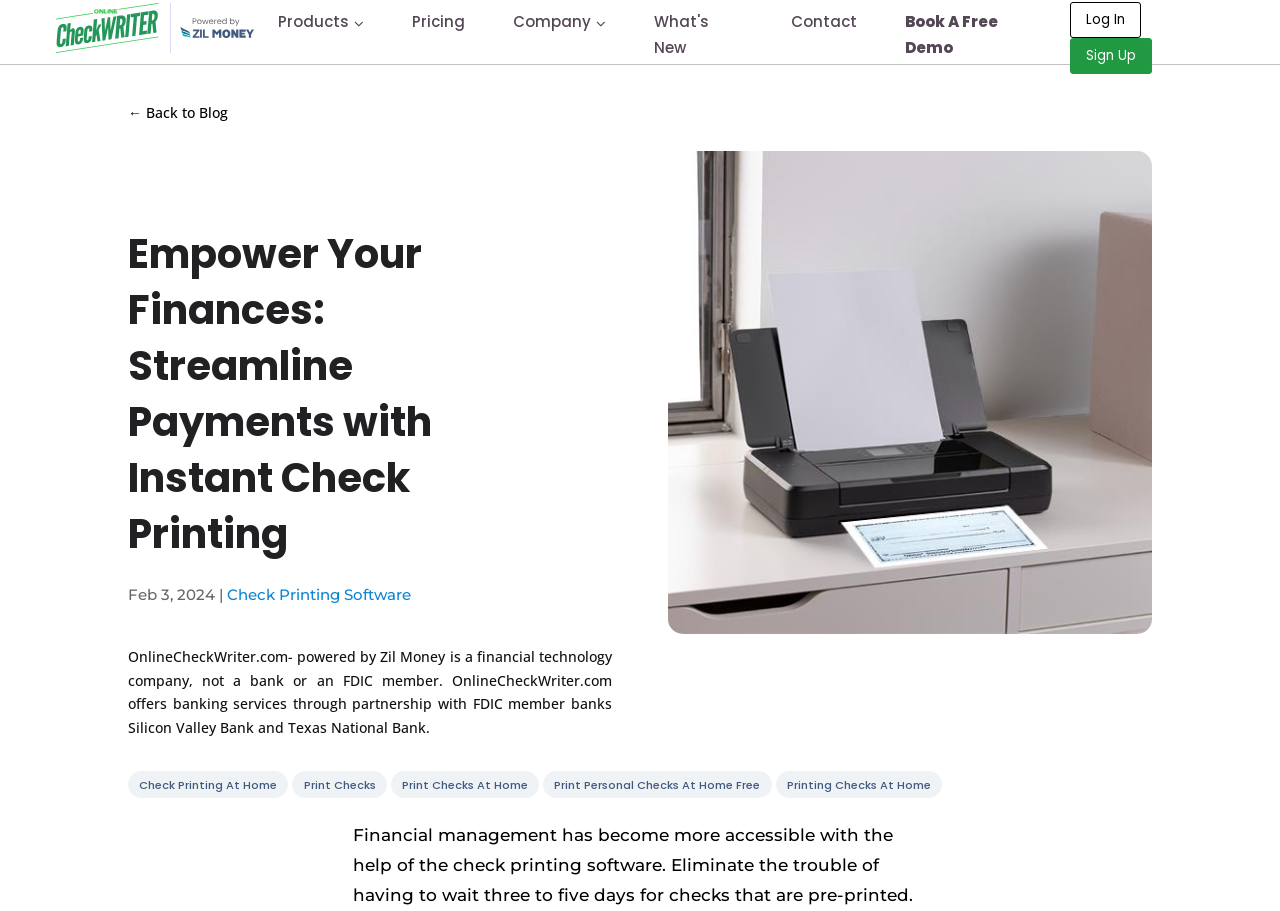Carefully examine the image and provide an in-depth answer to the question: What is the date mentioned in the blog post?

The date 'Feb 3, 2024' is mentioned in the blog post, which suggests that the post was published on this date.